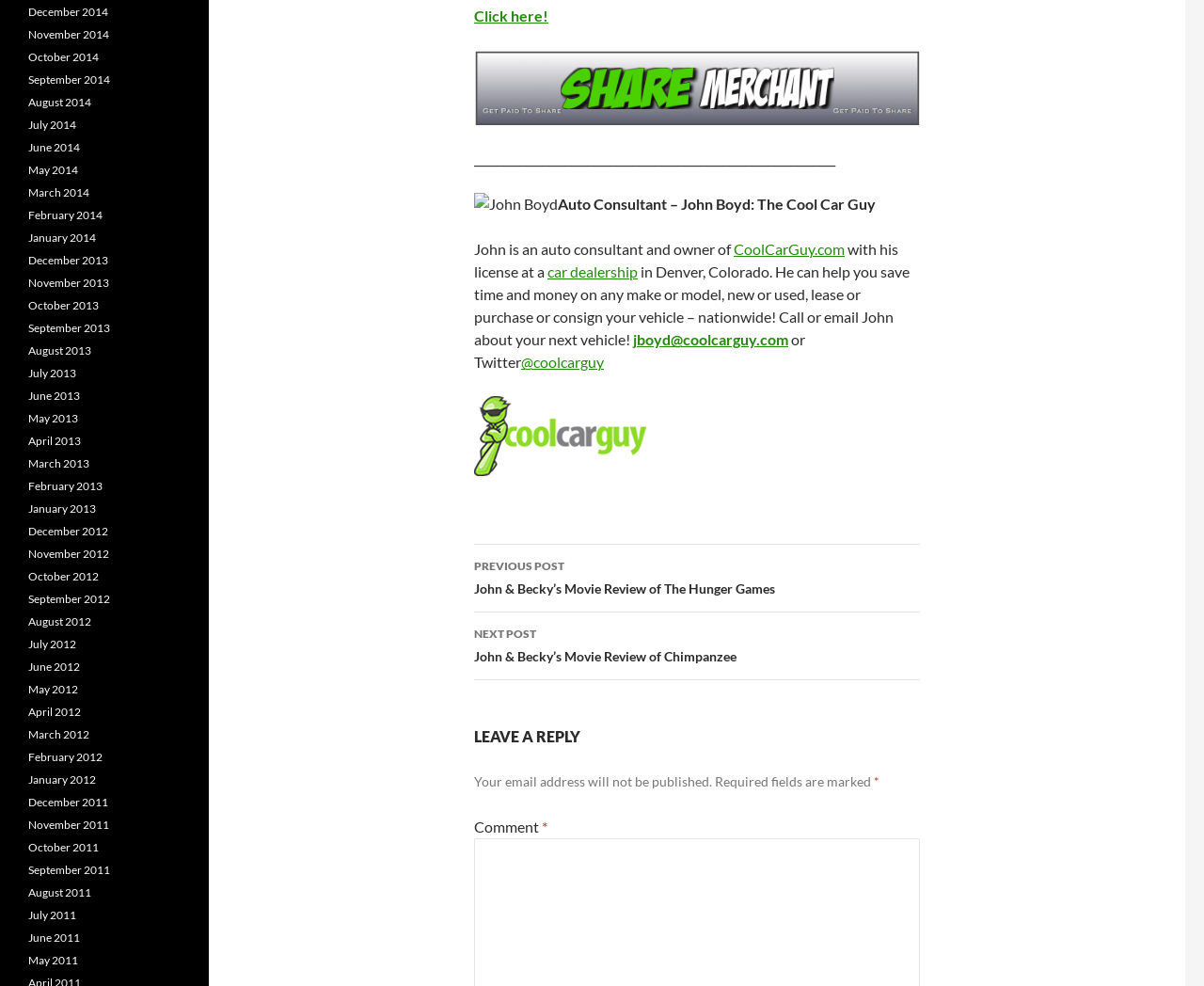Highlight the bounding box coordinates of the element you need to click to perform the following instruction: "Contact EJ."

None